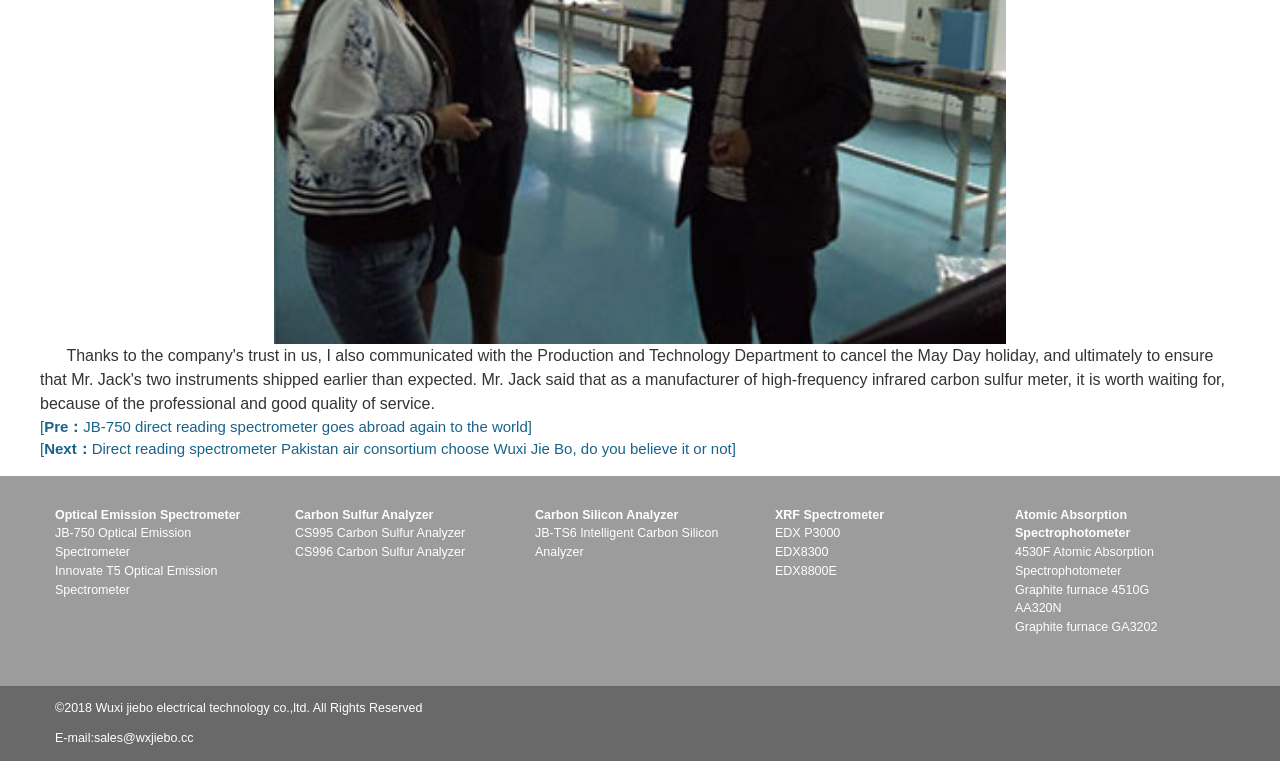Identify the bounding box coordinates for the region to click in order to carry out this instruction: "Click on the link to learn about Optical Emission Spectrometer". Provide the coordinates using four float numbers between 0 and 1, formatted as [left, top, right, bottom].

[0.043, 0.667, 0.188, 0.685]